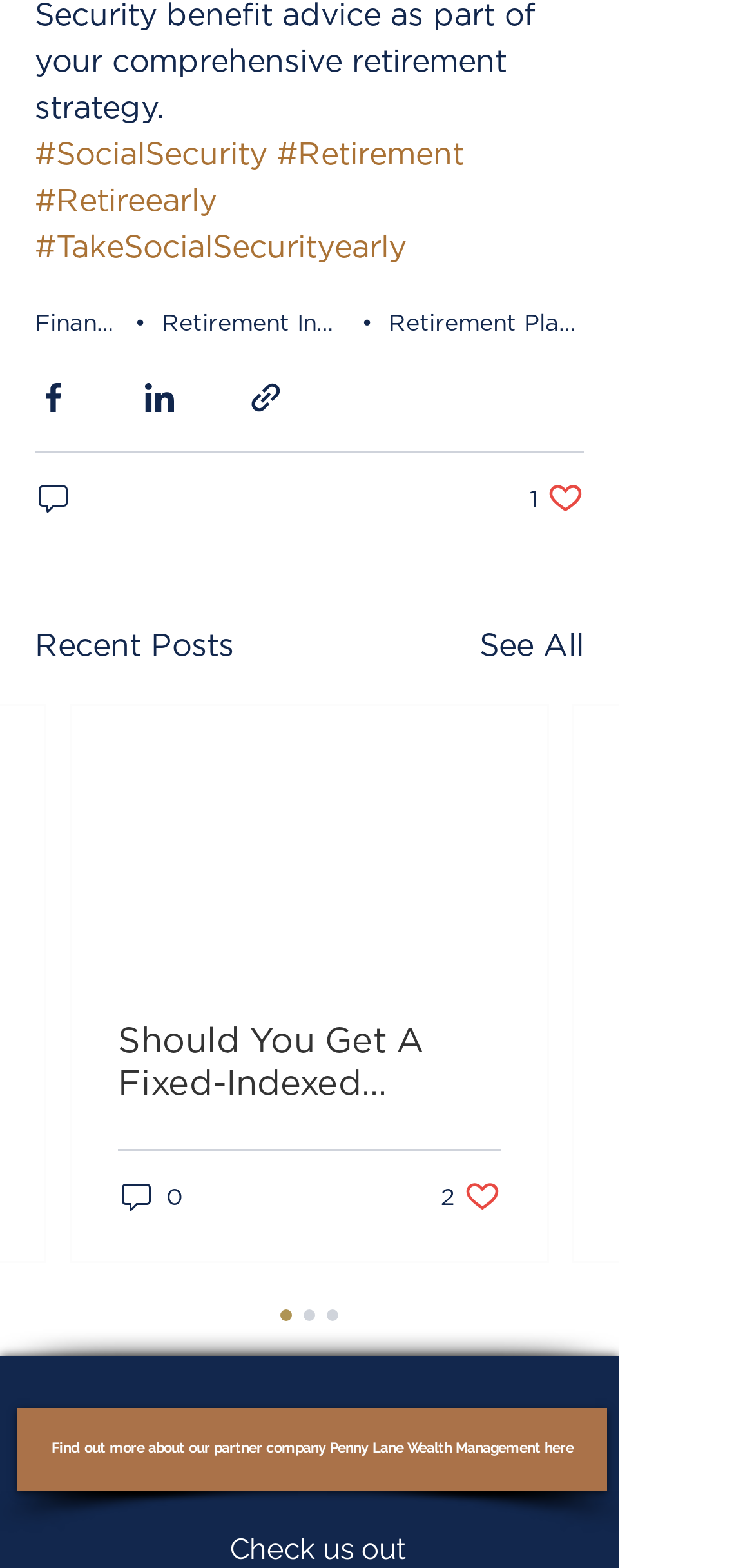From the webpage screenshot, identify the region described by #Retireearly. Provide the bounding box coordinates as (top-left x, top-left y, bottom-right x, bottom-right y), with each value being a floating point number between 0 and 1.

[0.046, 0.117, 0.287, 0.137]